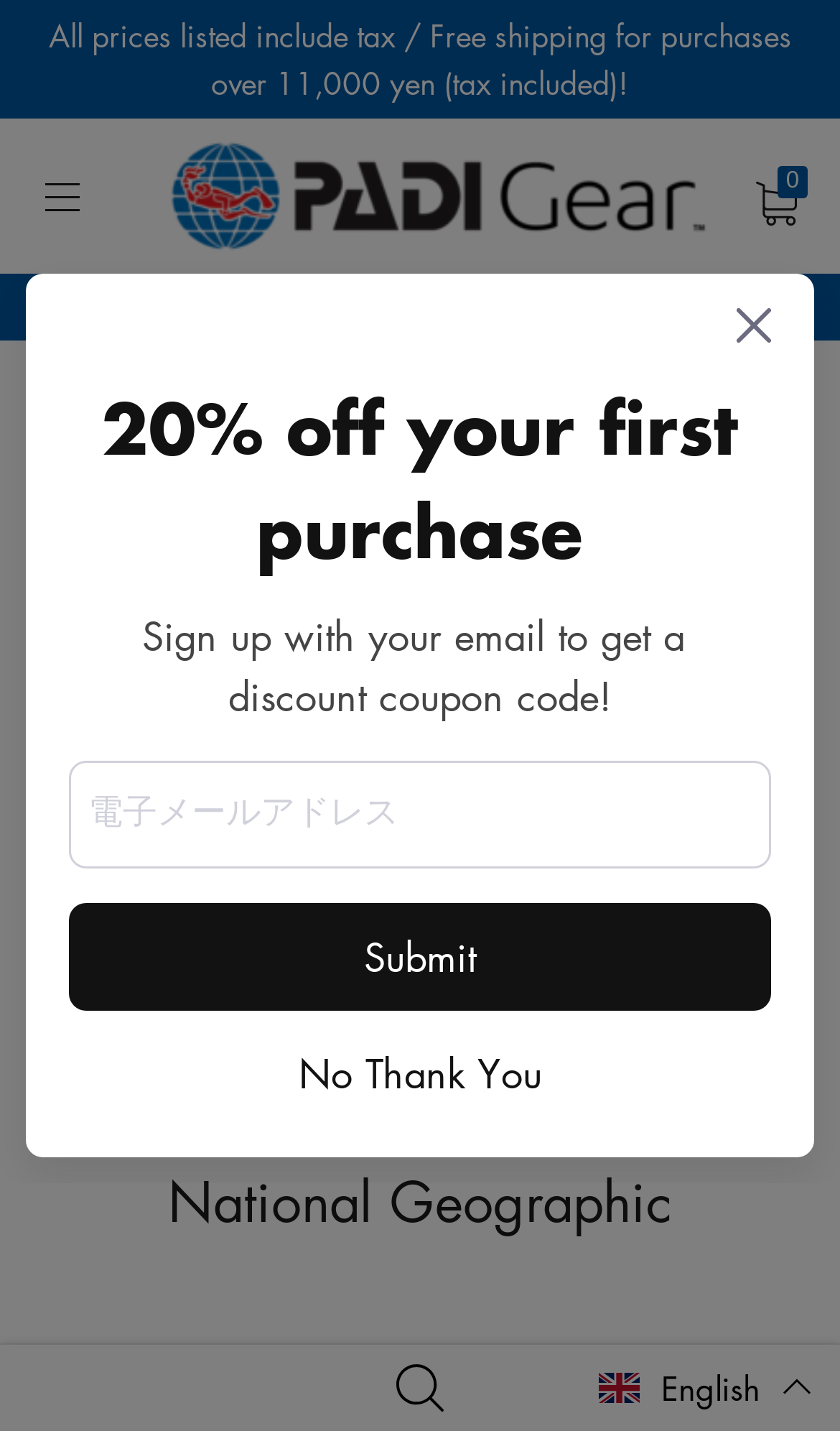Provide a thorough and detailed response to the question by examining the image: 
What is the purpose of the button at the top left corner?

I found the button element with the text 'Menu' located at the top left corner of the page, which is likely used to expand or collapse a menu drawer.